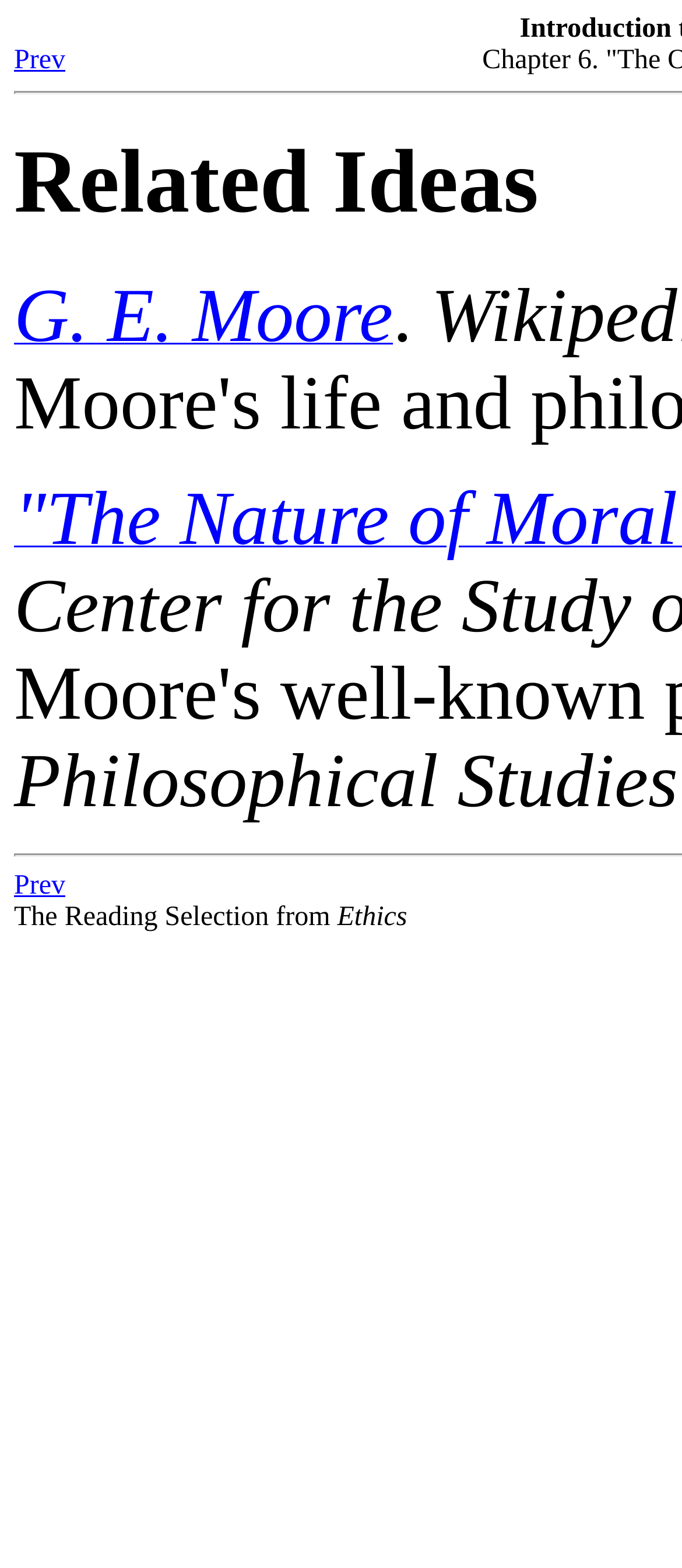What is the title of the philosophical study?
Based on the visual, give a brief answer using one word or a short phrase.

Philosophical Studies